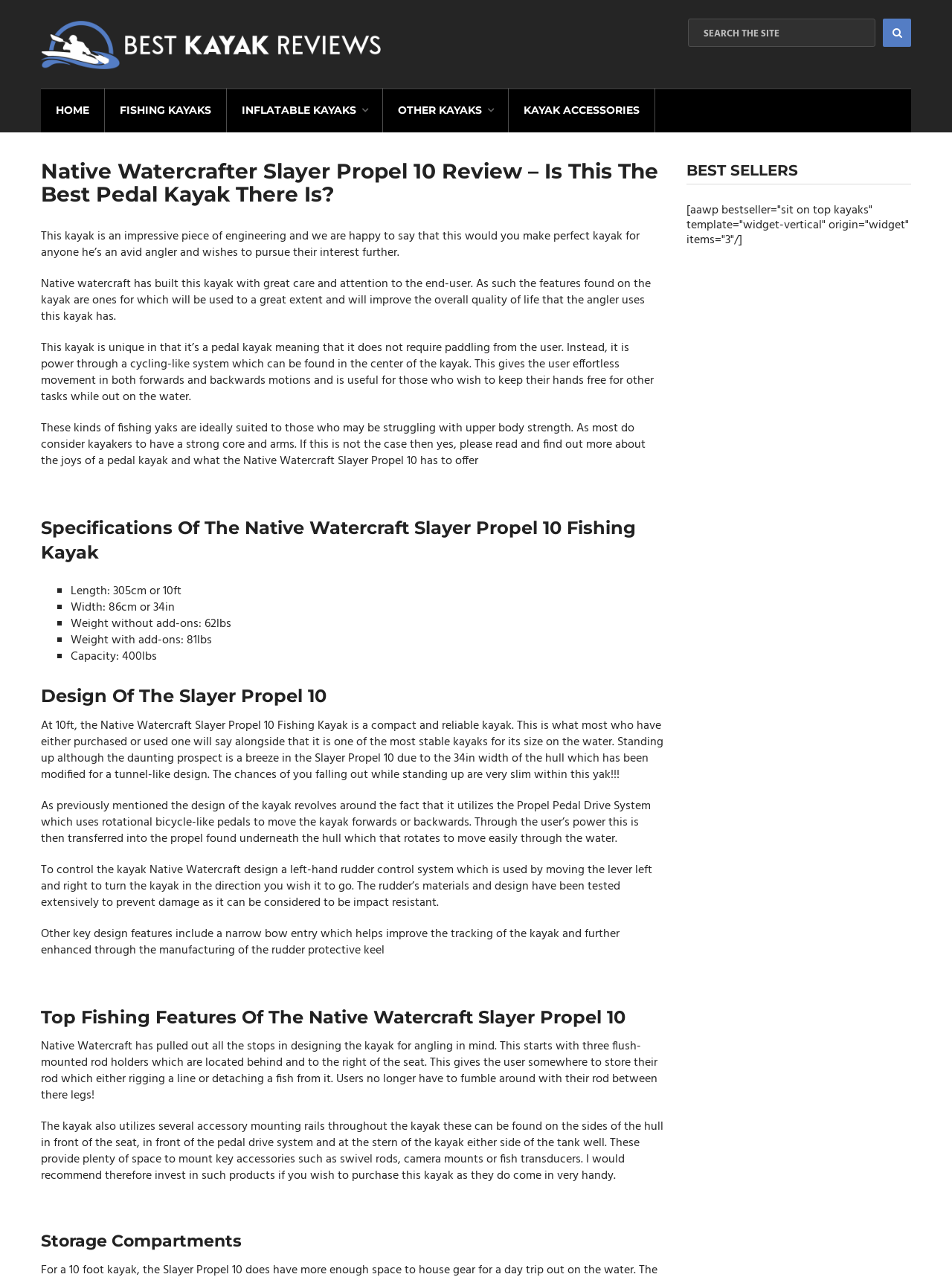Show the bounding box coordinates for the HTML element described as: "Kayak Accessories".

[0.534, 0.069, 0.688, 0.103]